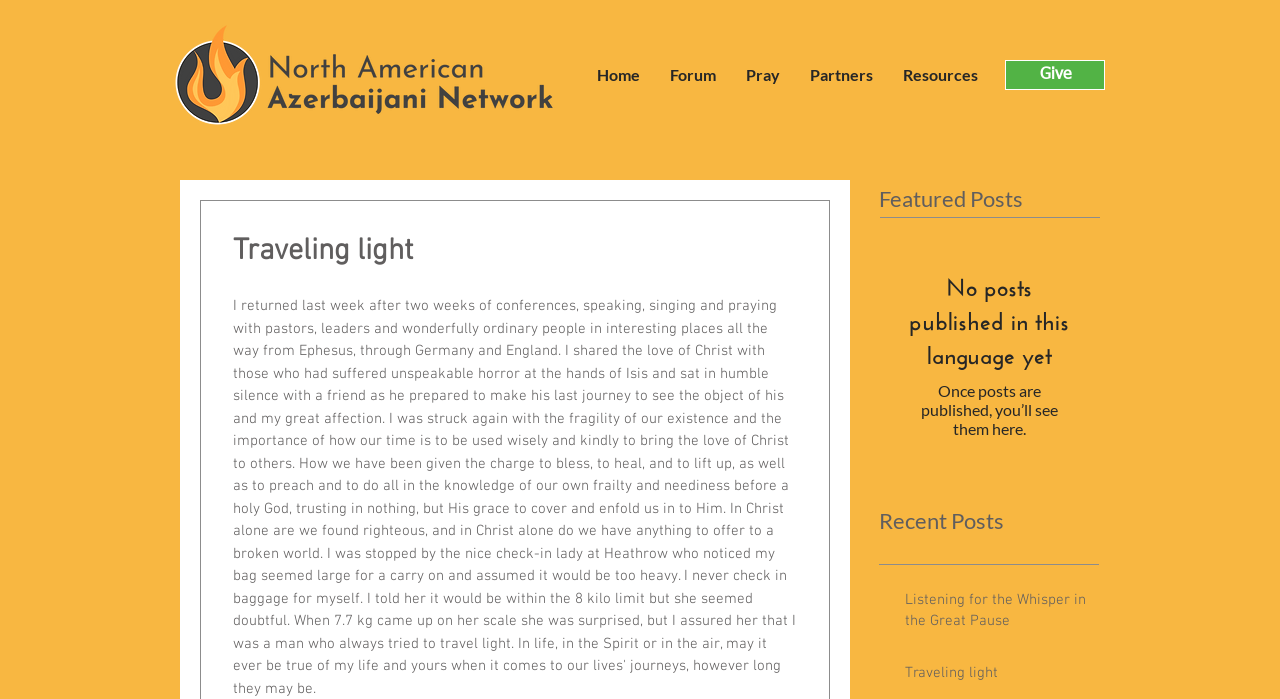Locate the bounding box coordinates of the clickable area needed to fulfill the instruction: "pray now".

[0.571, 0.086, 0.621, 0.129]